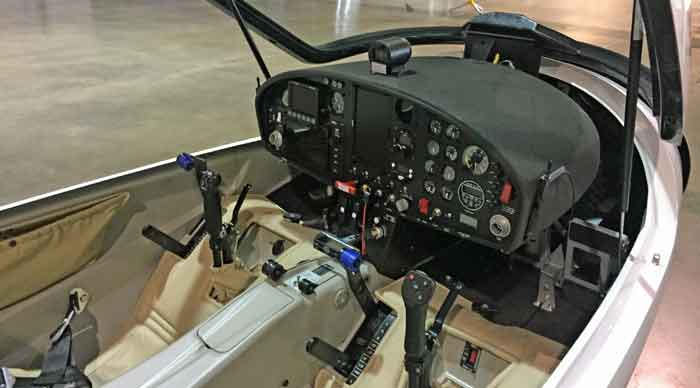How many control sticks are present in the cockpit?
Answer with a single word or phrase, using the screenshot for reference.

Dual